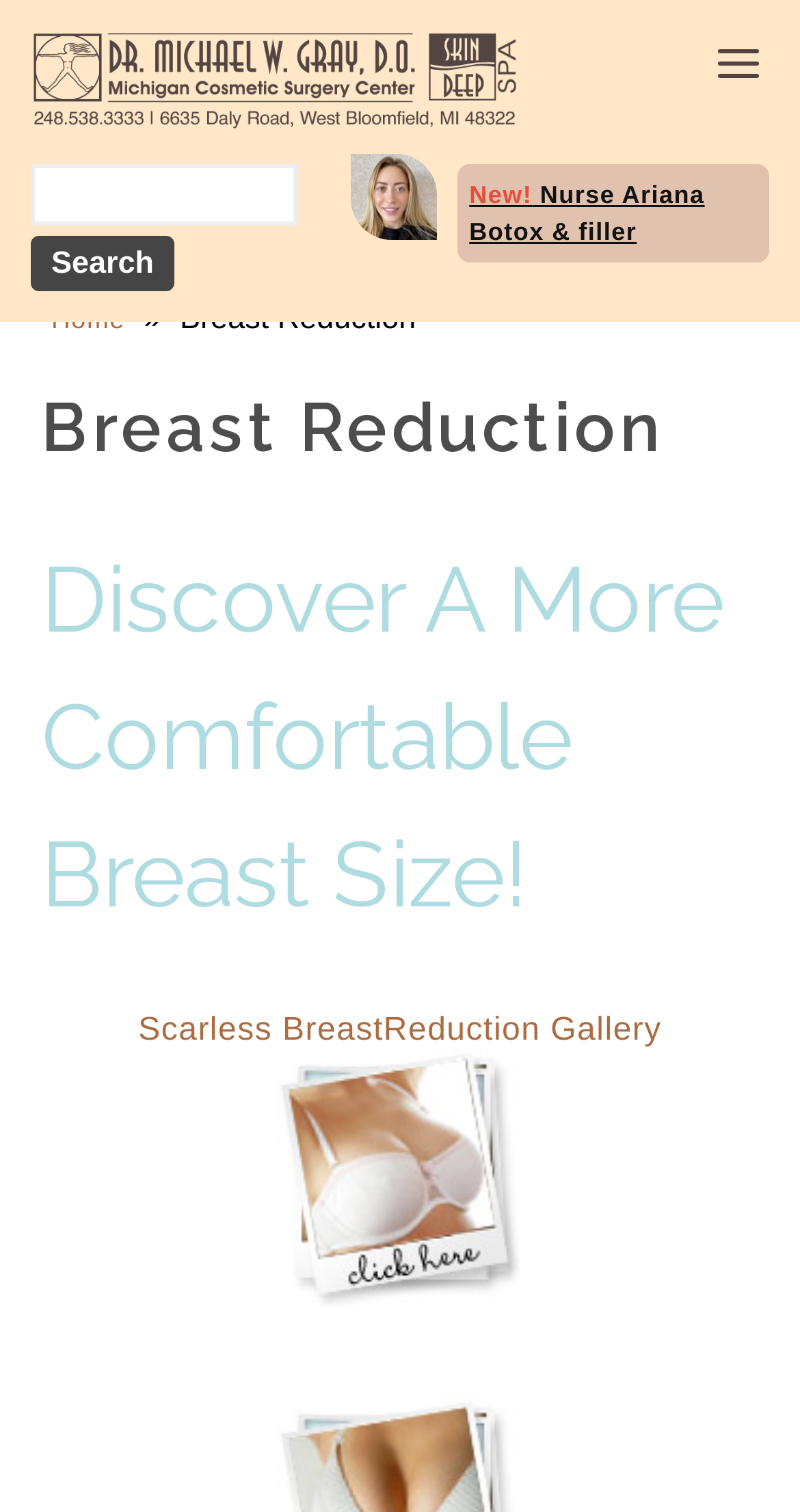Provide a single word or phrase to answer the given question: 
Is there a call-to-action on this webpage?

Yes